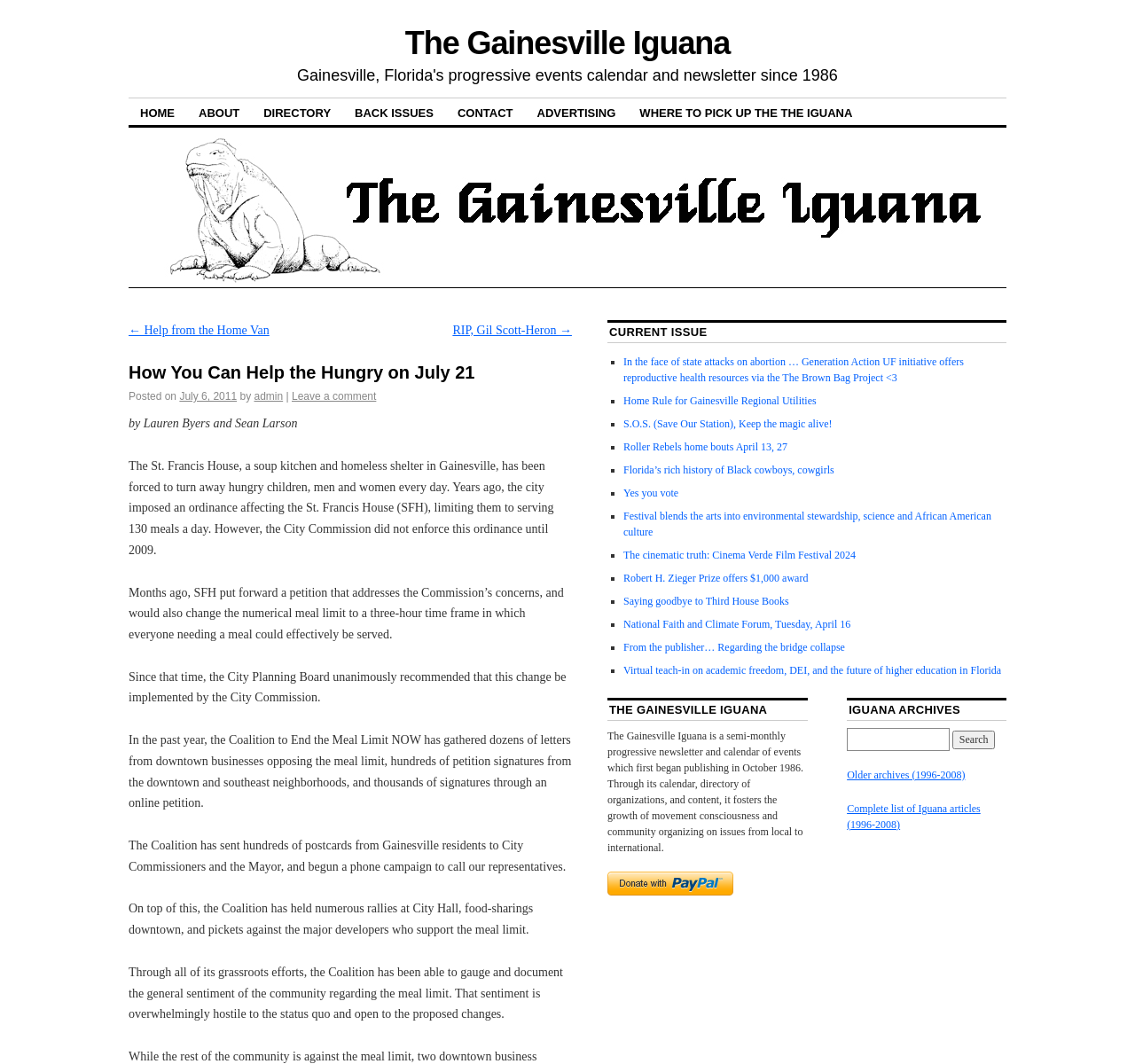Please reply with a single word or brief phrase to the question: 
How many list markers are in the 'CURRENT ISSUE' section?

12